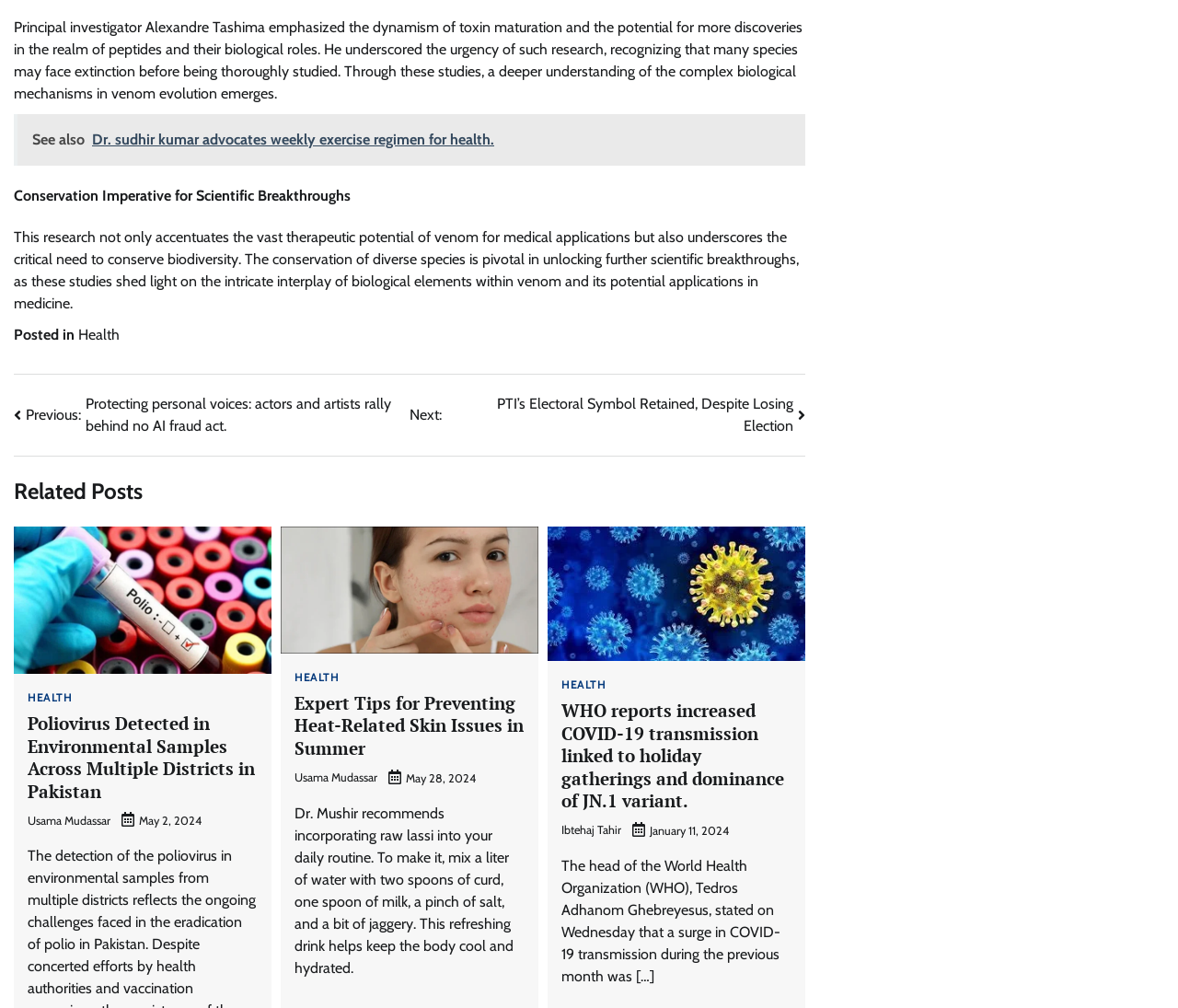Please locate the clickable area by providing the bounding box coordinates to follow this instruction: "Click on 'Expert Tips for Preventing Heat-Related Skin Issues in Summer'".

[0.25, 0.686, 0.445, 0.753]